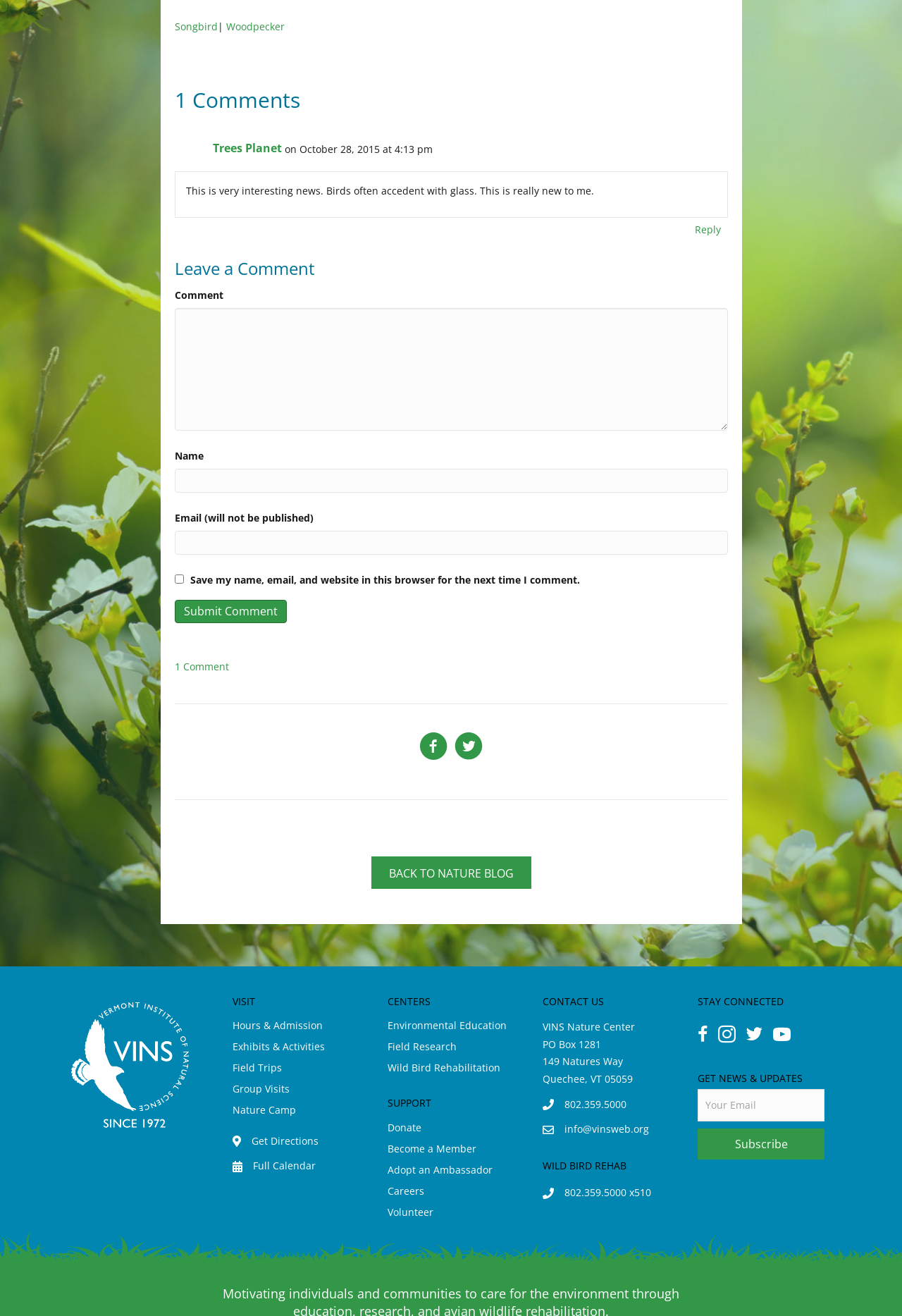Locate the bounding box coordinates of the clickable area needed to fulfill the instruction: "Subscribe to get news and updates".

[0.773, 0.857, 0.914, 0.881]